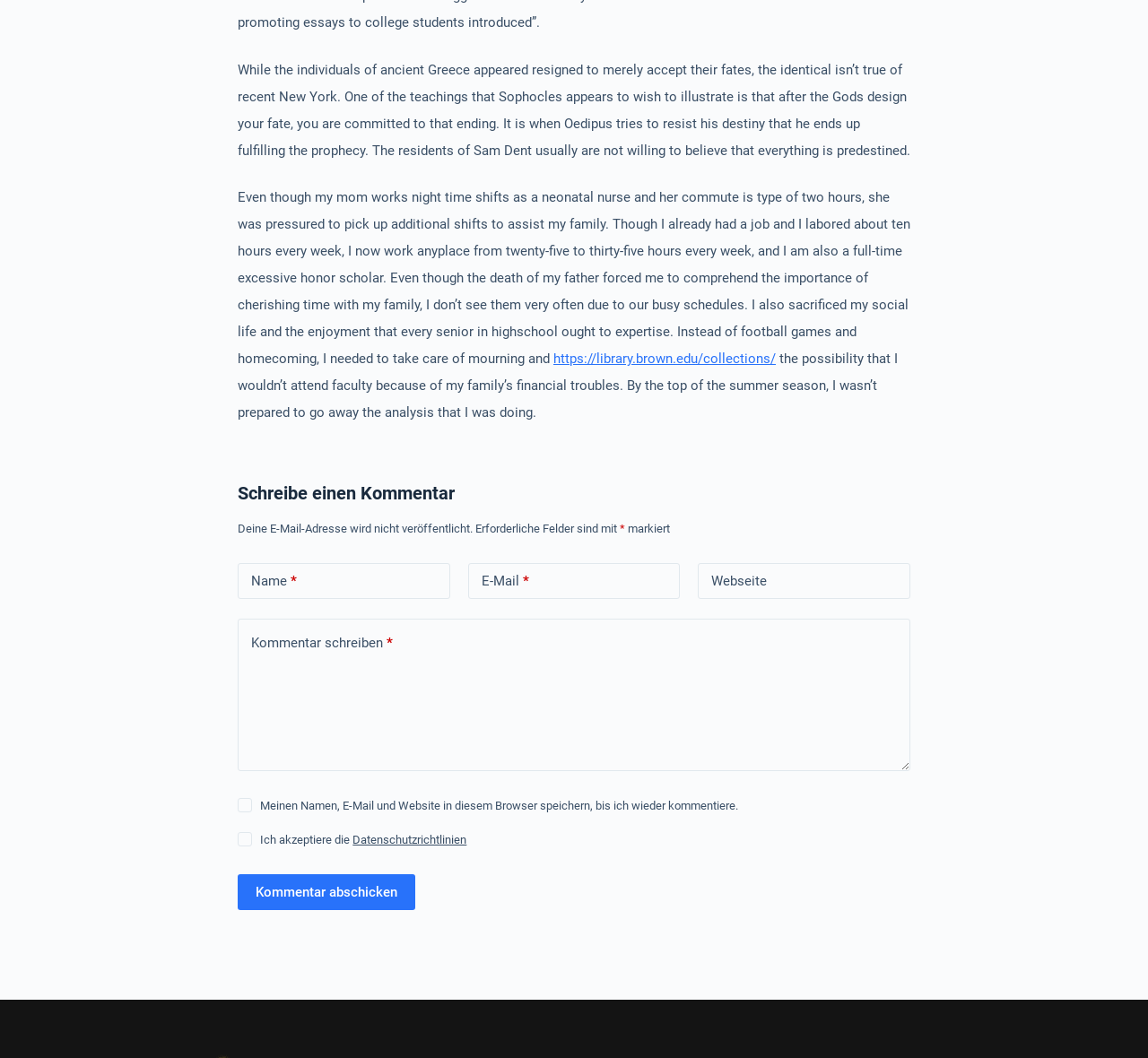Please determine the bounding box coordinates of the element's region to click in order to carry out the following instruction: "Click the link to Brown University Library". The coordinates should be four float numbers between 0 and 1, i.e., [left, top, right, bottom].

[0.482, 0.331, 0.676, 0.347]